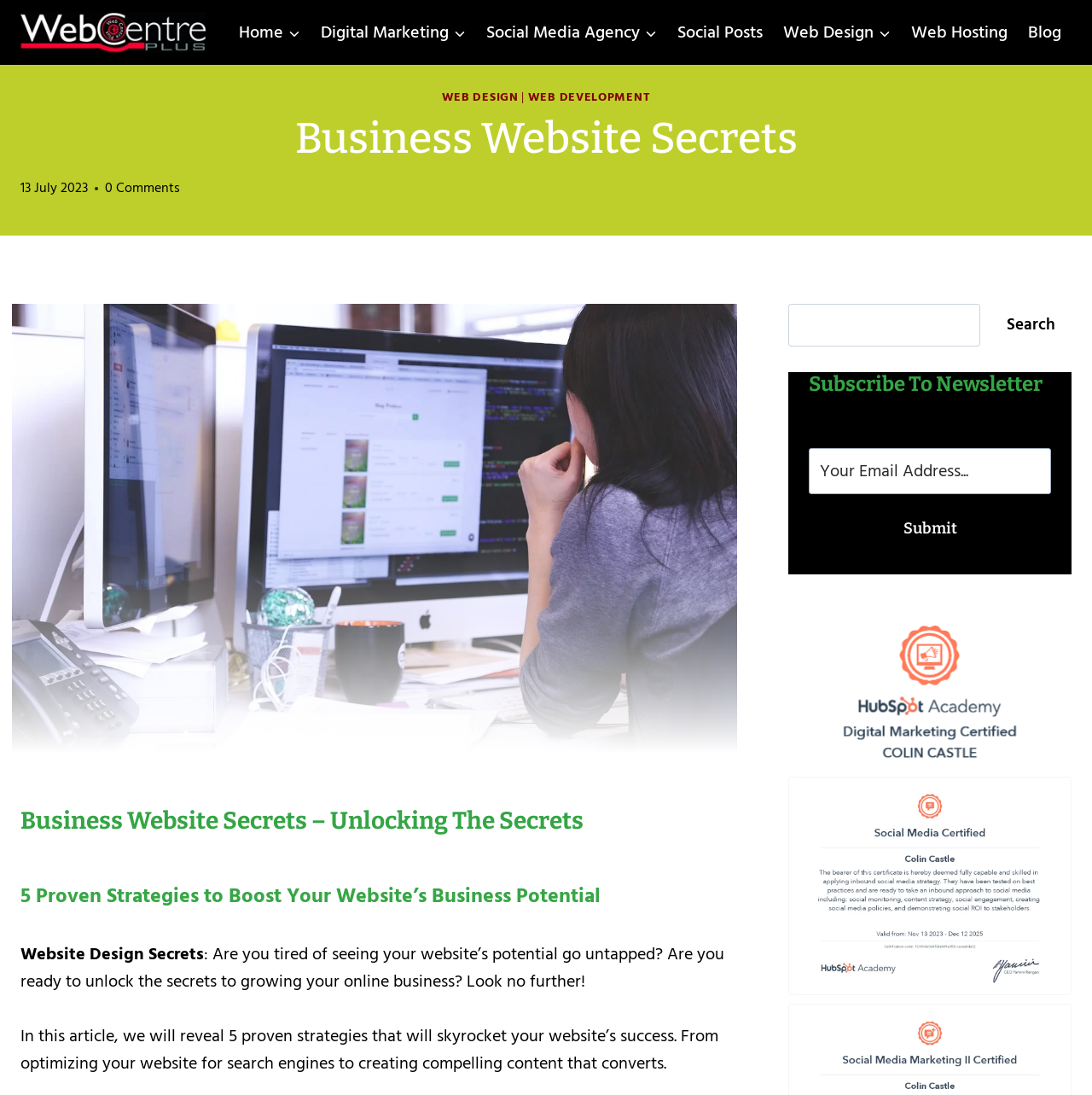Identify the bounding box coordinates of the area you need to click to perform the following instruction: "Subscribe to the newsletter".

[0.741, 0.409, 0.962, 0.451]